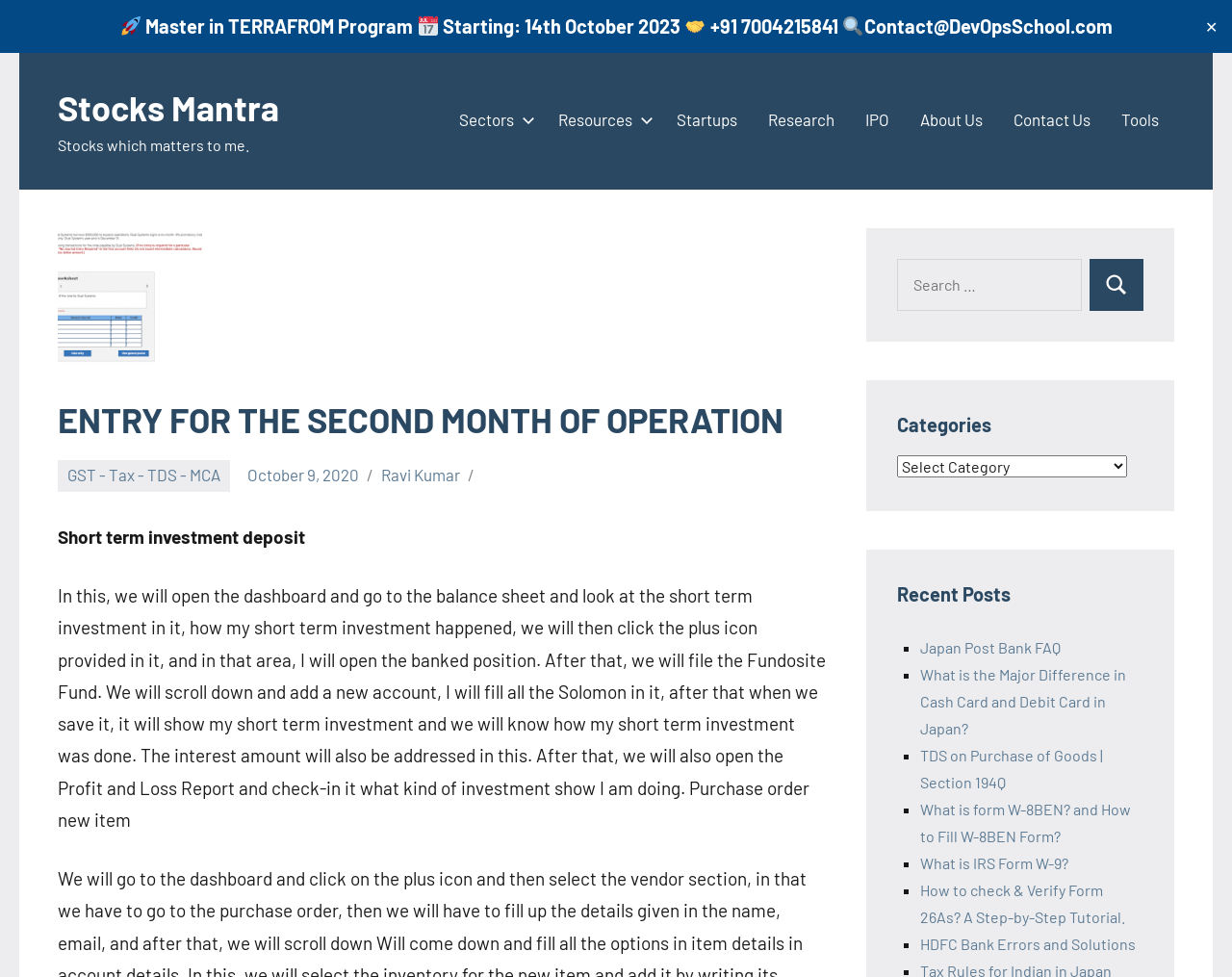Please find and generate the text of the main heading on the webpage.

ENTRY FOR THE SECOND MONTH OF OPERATION